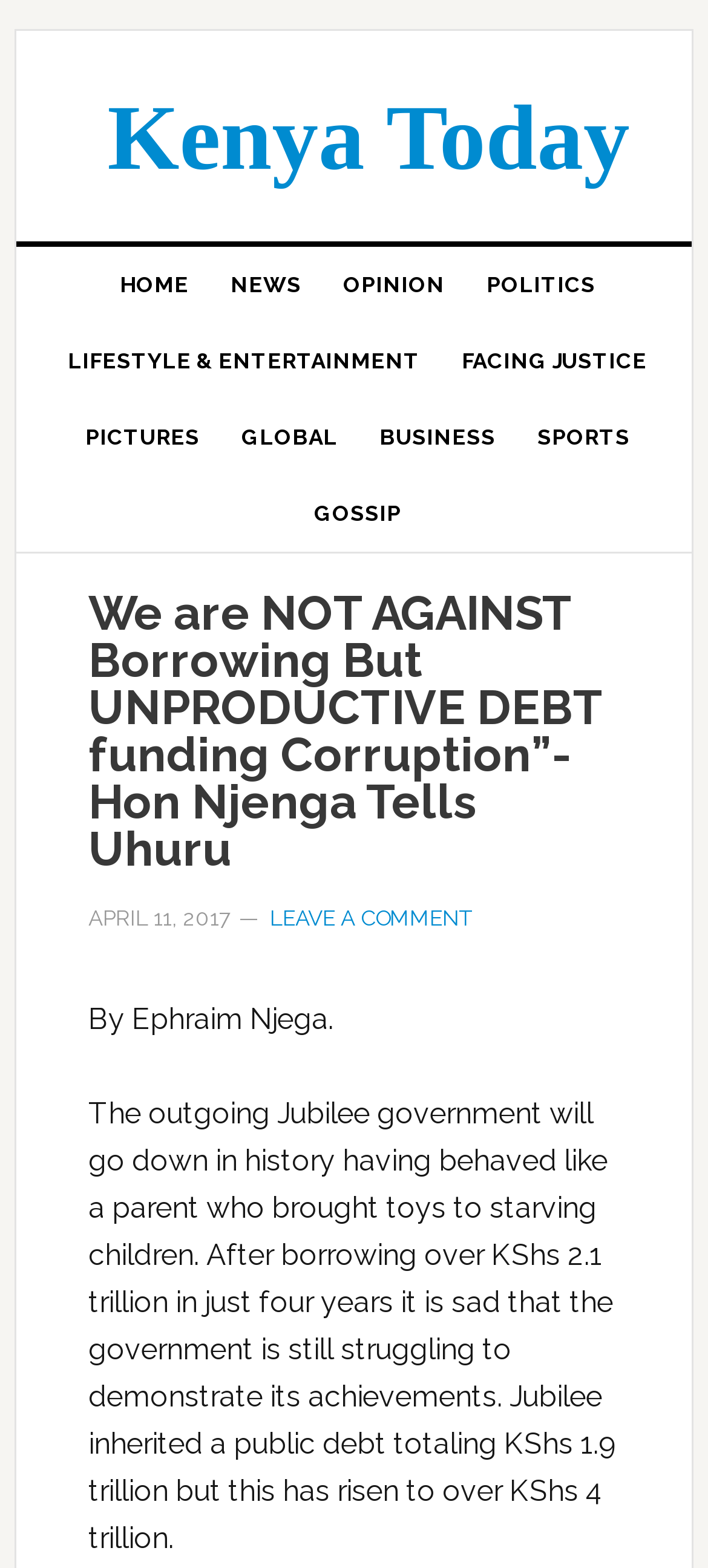Show the bounding box coordinates of the element that should be clicked to complete the task: "read news".

[0.295, 0.157, 0.456, 0.206]